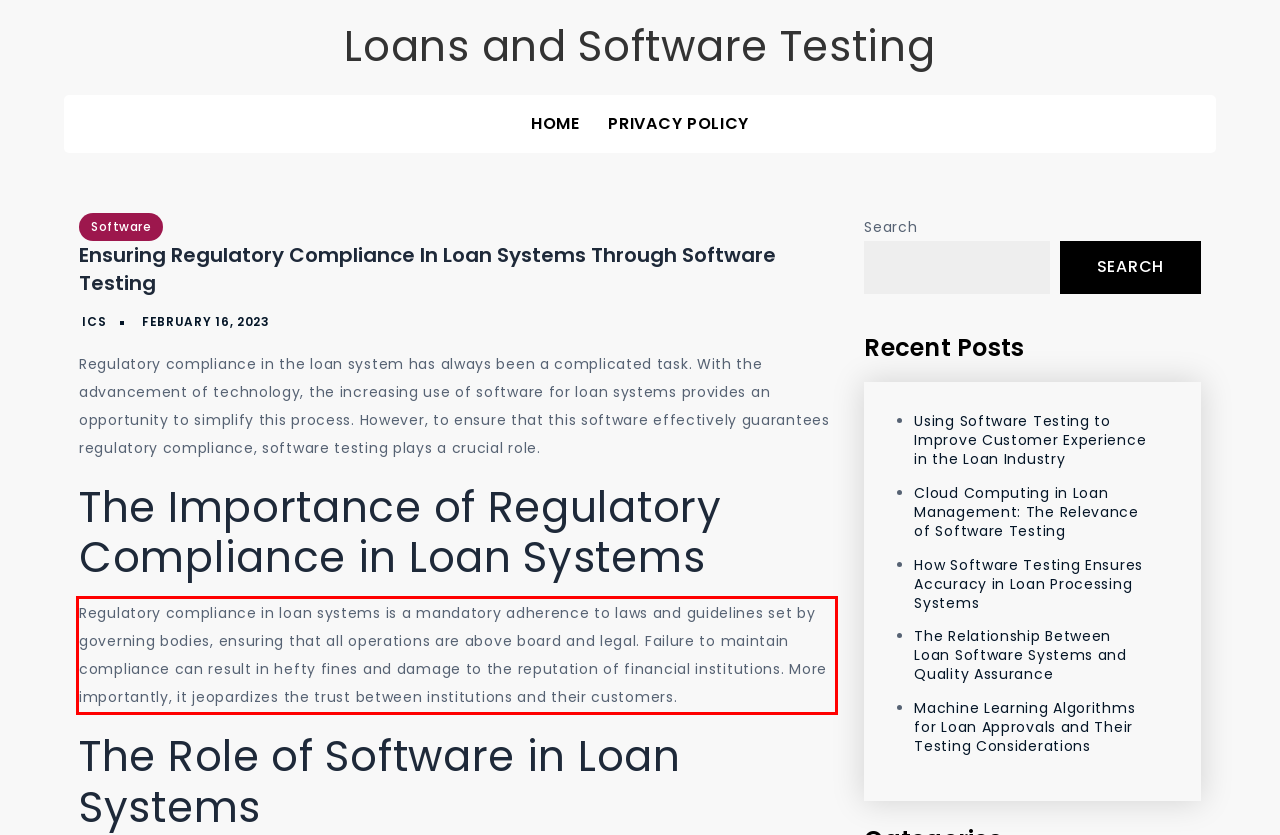Given a screenshot of a webpage, locate the red bounding box and extract the text it encloses.

Regulatory compliance in loan systems is a mandatory adherence to laws and guidelines set by governing bodies, ensuring that all operations are above board and legal. Failure to maintain compliance can result in hefty fines and damage to the reputation of financial institutions. More importantly, it jeopardizes the trust between institutions and their customers.